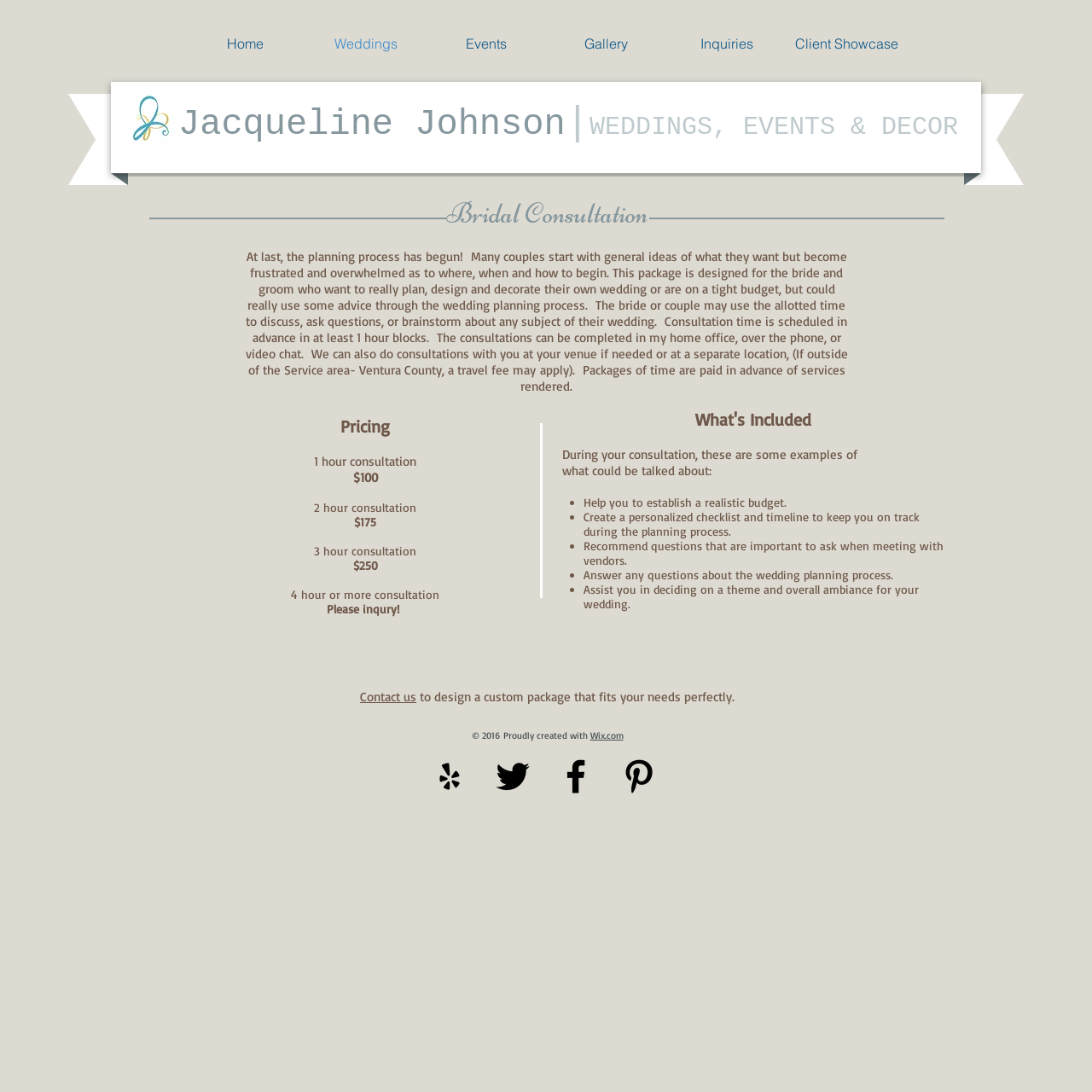Determine the bounding box coordinates of the clickable region to carry out the instruction: "Click on Wix.com".

[0.54, 0.668, 0.571, 0.679]